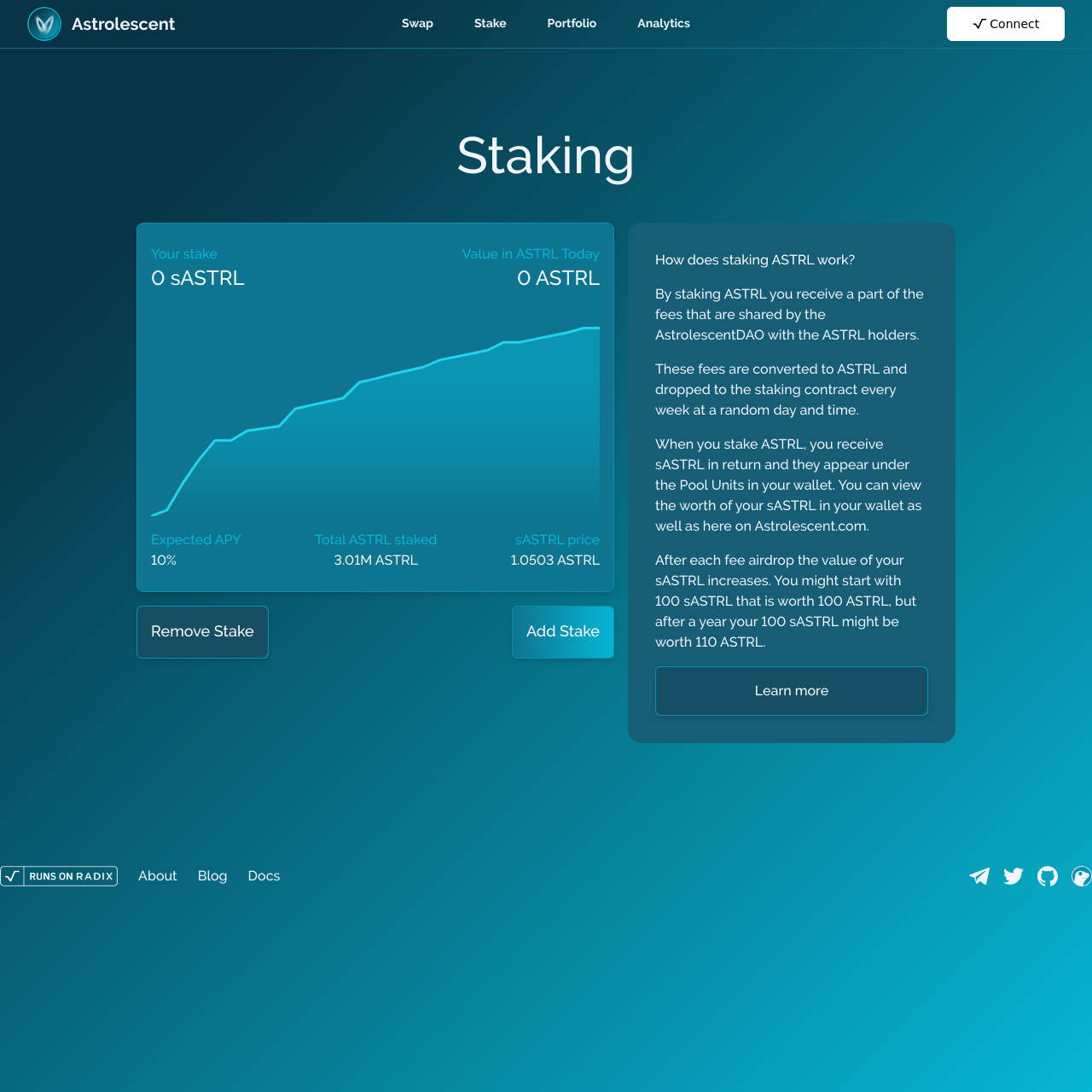Kindly determine the bounding box coordinates for the clickable area to achieve the given instruction: "Call the removal company".

None